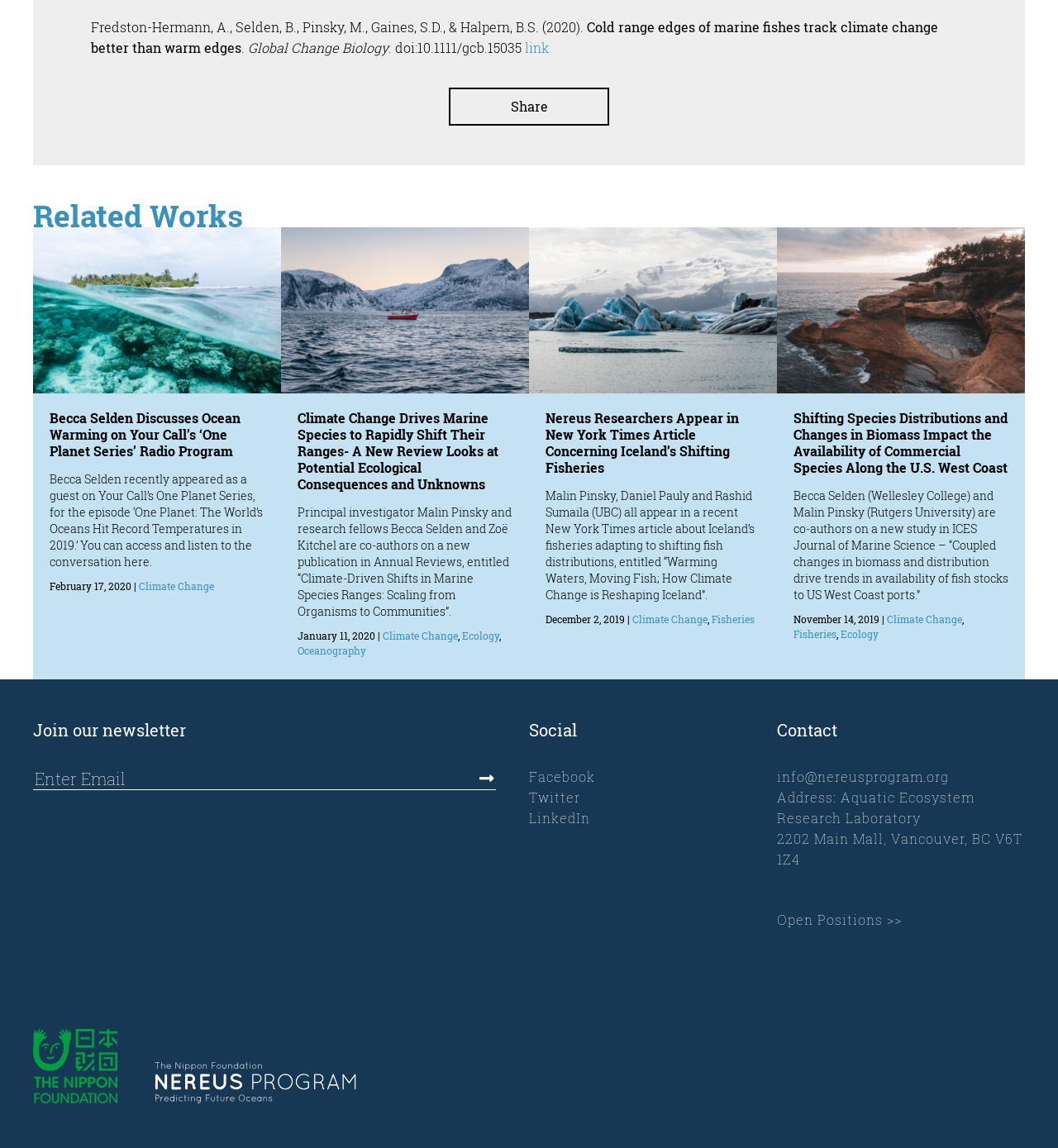What is the email address to contact the Nereus Program?
Use the information from the screenshot to give a comprehensive response to the question.

I found the email address by looking at the link element with the text 'info@nereusprogram.org' which is located at the bottom of the webpage.